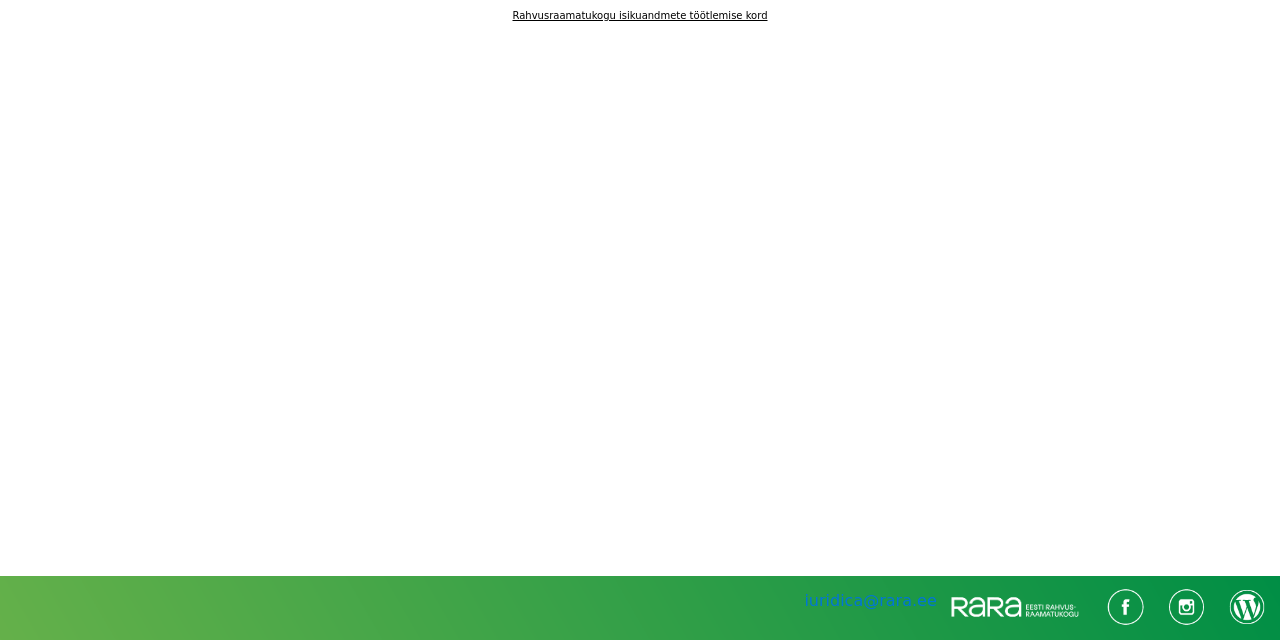Please specify the bounding box coordinates in the format (top-left x, top-left y, bottom-right x, bottom-right y), with values ranging from 0 to 1. Identify the bounding box for the UI component described as follows: iuridica@rara.ee

[0.628, 0.923, 0.732, 0.952]